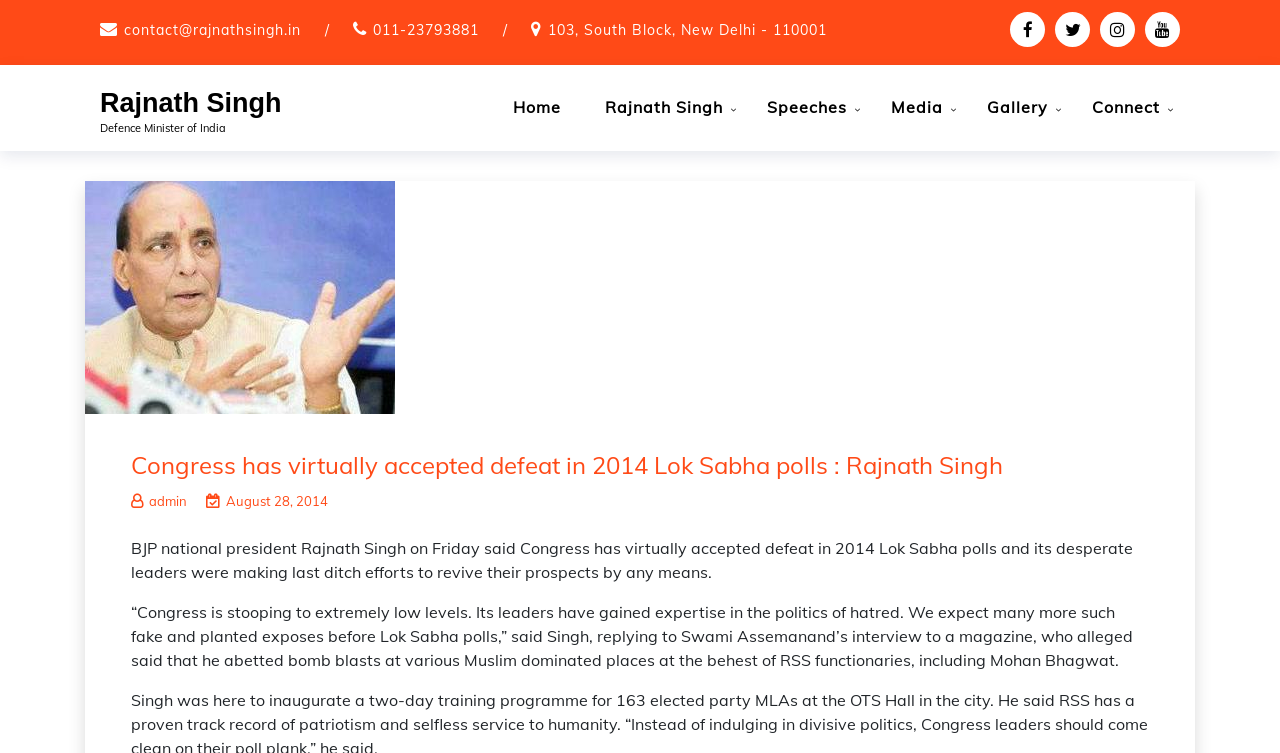What is the date mentioned on the webpage?
Please respond to the question with a detailed and well-explained answer.

I found the answer by looking at the text next to the link ' admin', which is ' August 28, 2014'.